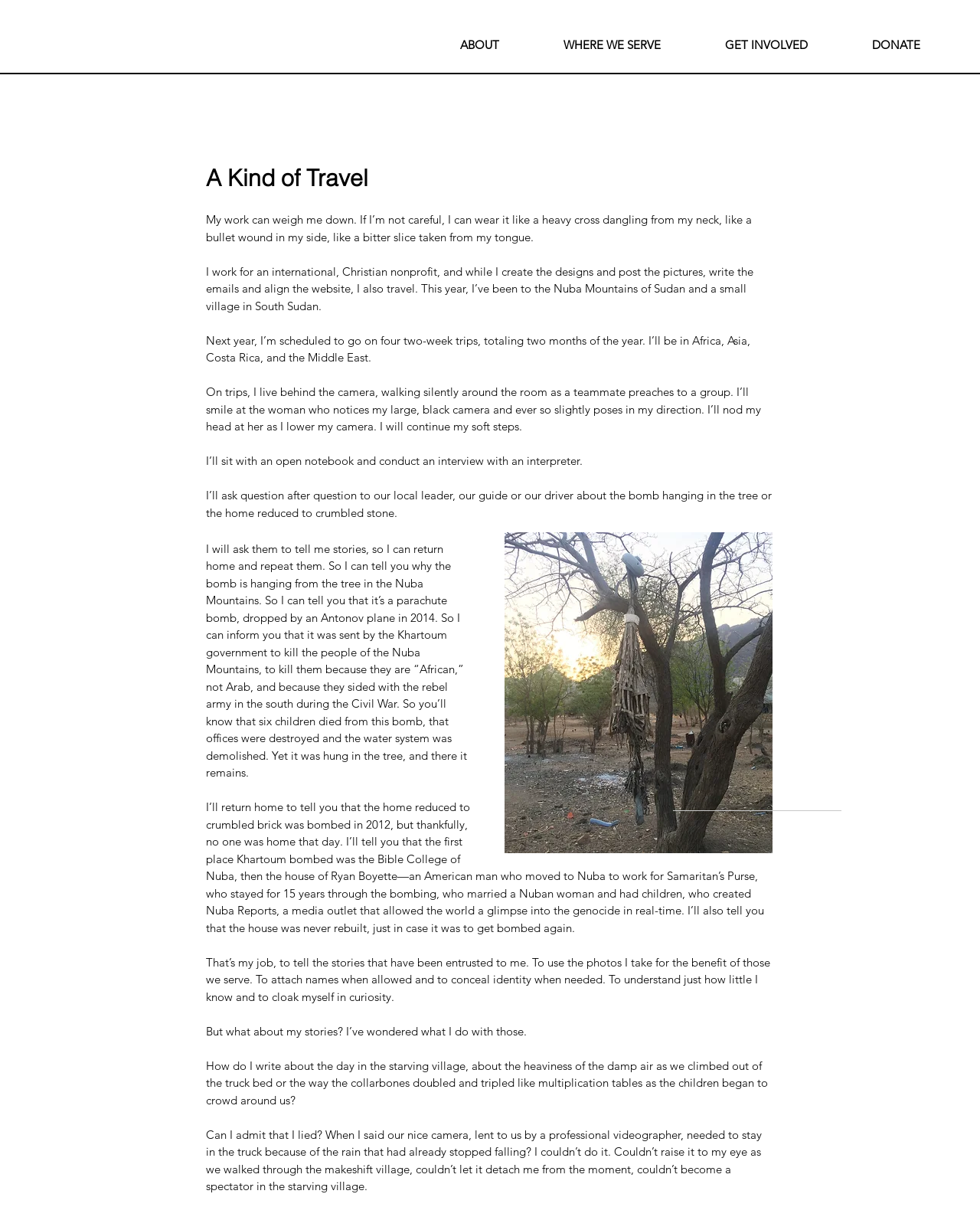What is the name of the website?
Refer to the image and answer the question using a single word or phrase.

A Kind of Travel